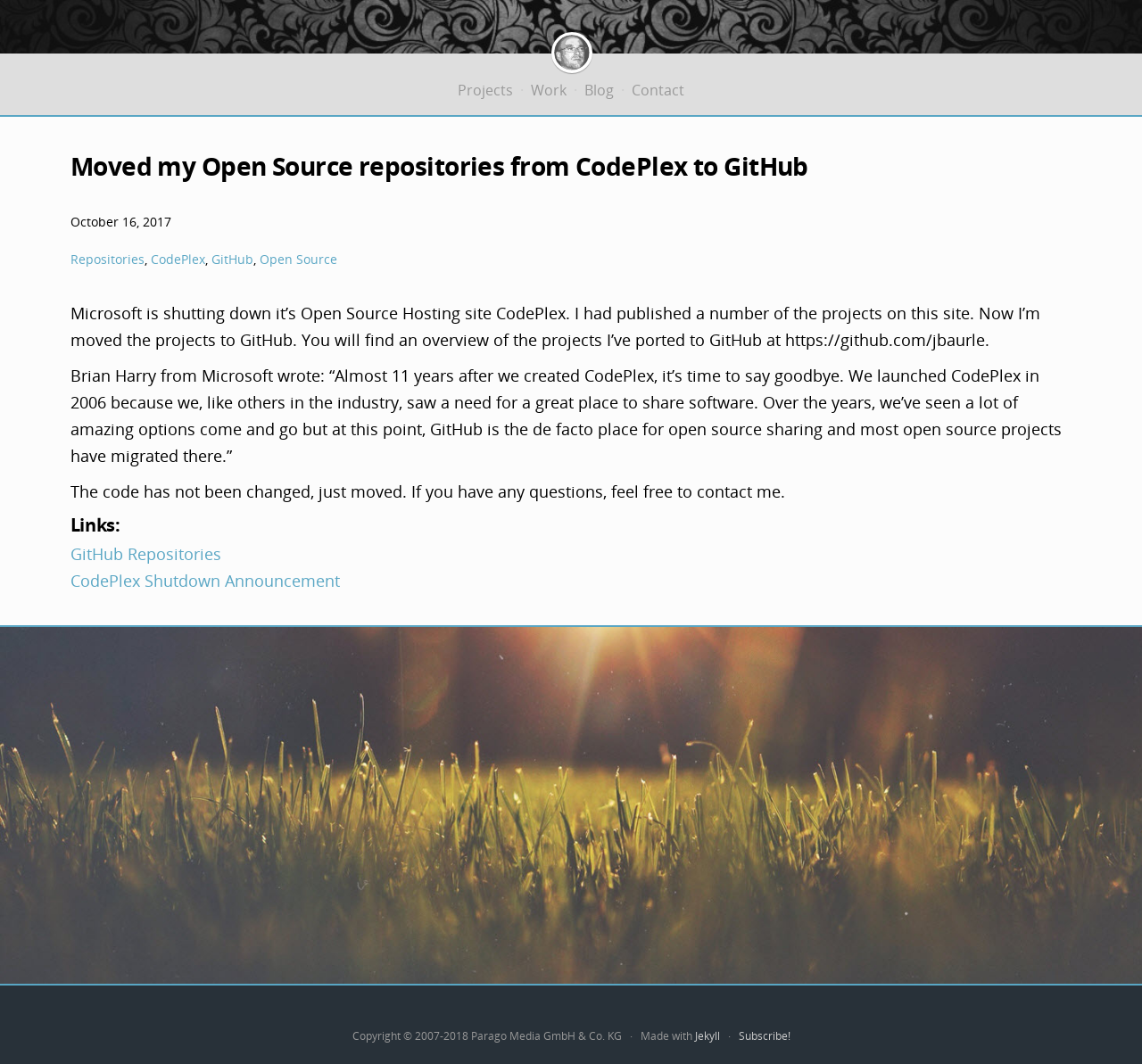Based on the element description CodePlex Shutdown Announcement, identify the bounding box coordinates for the UI element. The coordinates should be in the format (top-left x, top-left y, bottom-right x, bottom-right y) and within the 0 to 1 range.

[0.062, 0.536, 0.297, 0.556]